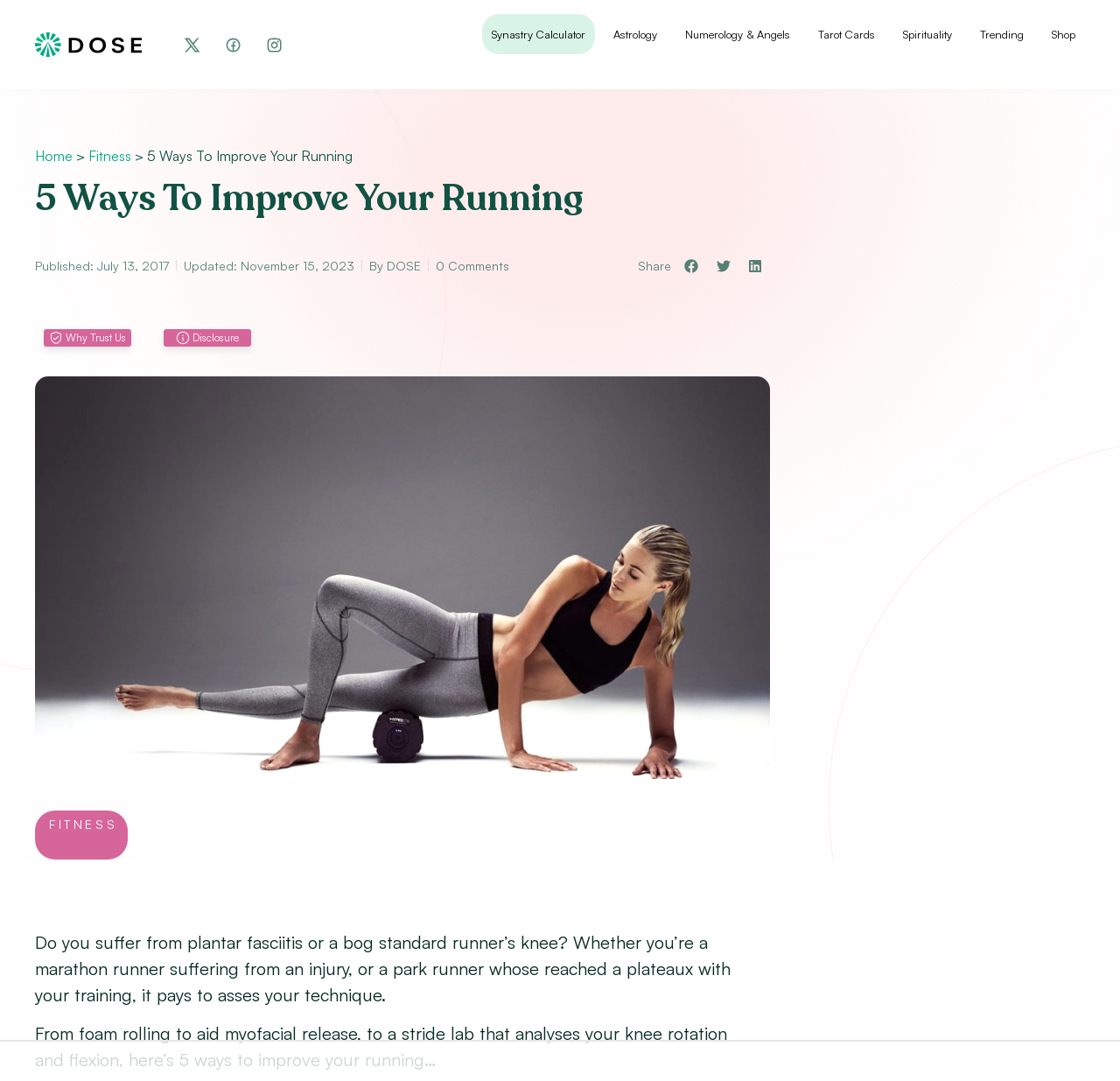Give a concise answer using only one word or phrase for this question:
How many comments does the article have?

0